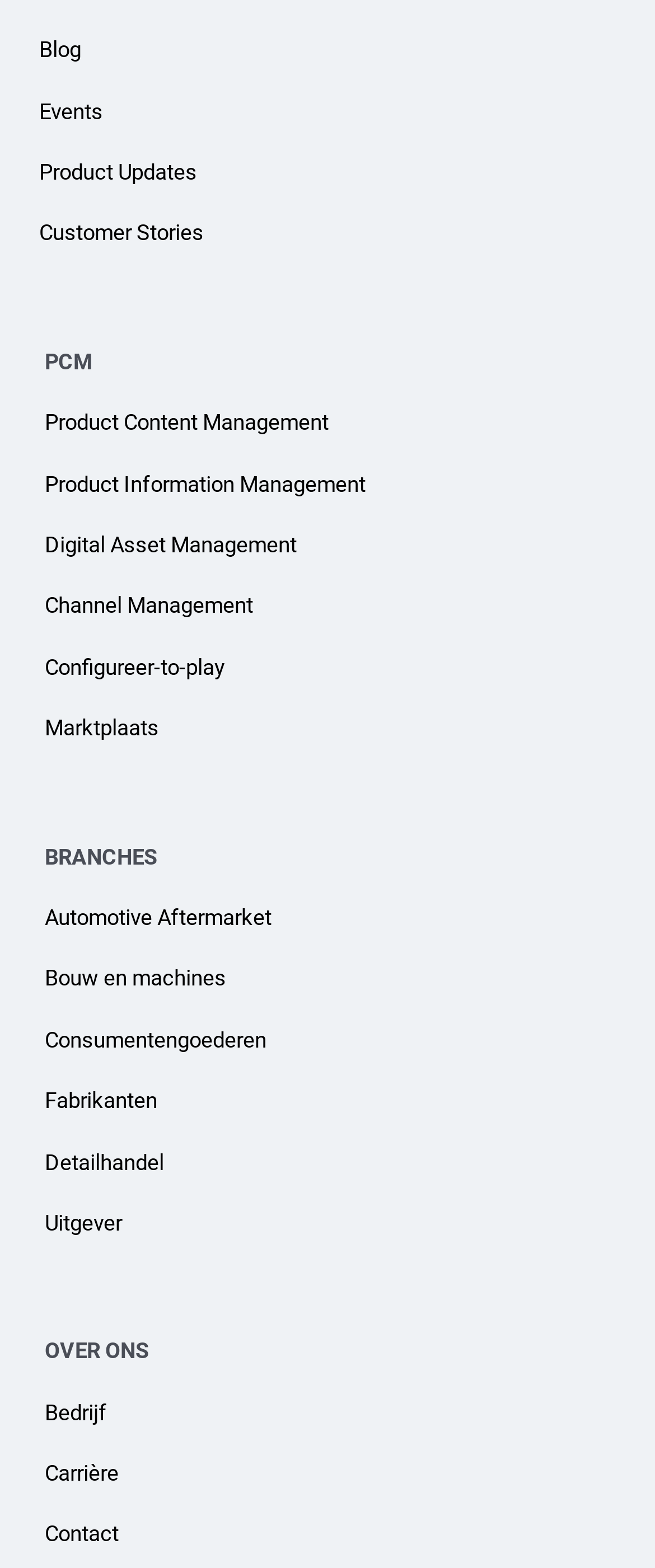Answer the following query concisely with a single word or phrase:
What is the first link on the webpage?

Blog